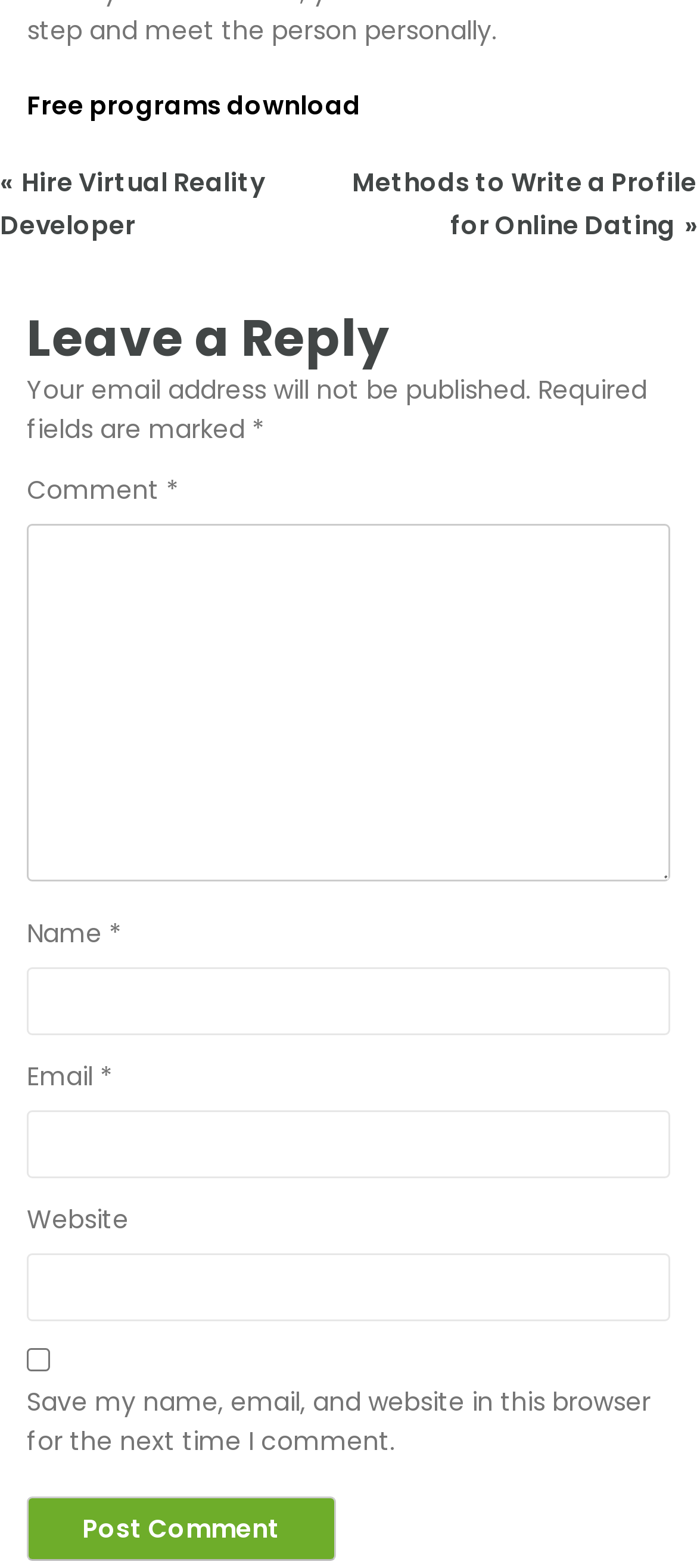Bounding box coordinates are given in the format (top-left x, top-left y, bottom-right x, bottom-right y). All values should be floating point numbers between 0 and 1. Provide the bounding box coordinate for the UI element described as: parent_node: Website name="url"

[0.038, 0.799, 0.962, 0.842]